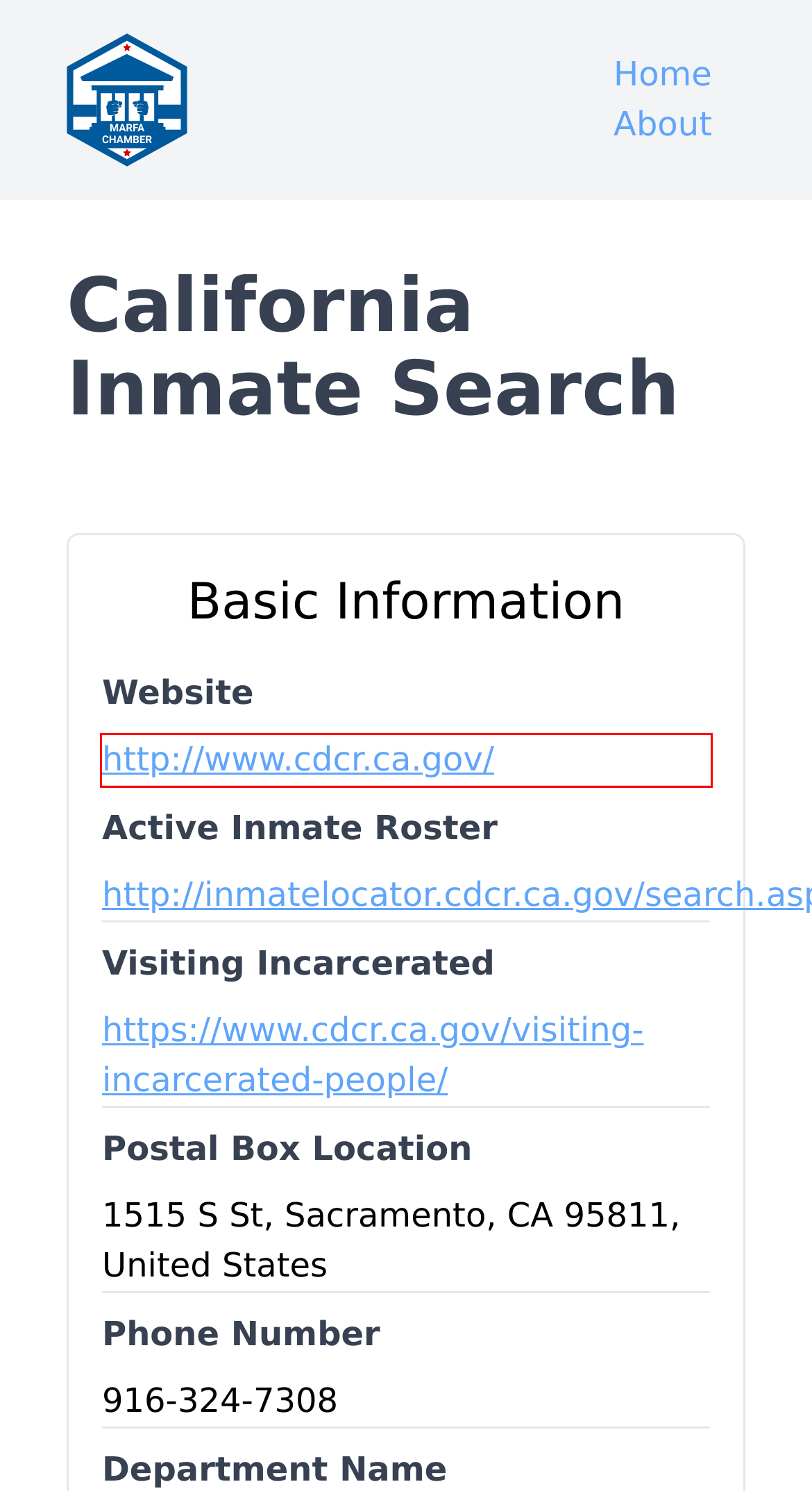Inspect the screenshot of a webpage with a red rectangle bounding box. Identify the webpage description that best corresponds to the new webpage after clicking the element inside the bounding box. Here are the candidates:
A. Missouri Inmate Search - MO DOC Inmate Locator
B. Visiting Incarcerated People - CDCR
C. Michigan Inmate Search - MI DOC Inmate Locator
D. California Department of Corrections and Rehabilitation - CDCR
E. Nationdwide US Inmate Search Description:
F. Washington Inmate Search - WA DOC Inmate Locator
G. Sending money - Family & Friends Services
H. Colorado Inmate Search - CO DOC Inmate Locator

D